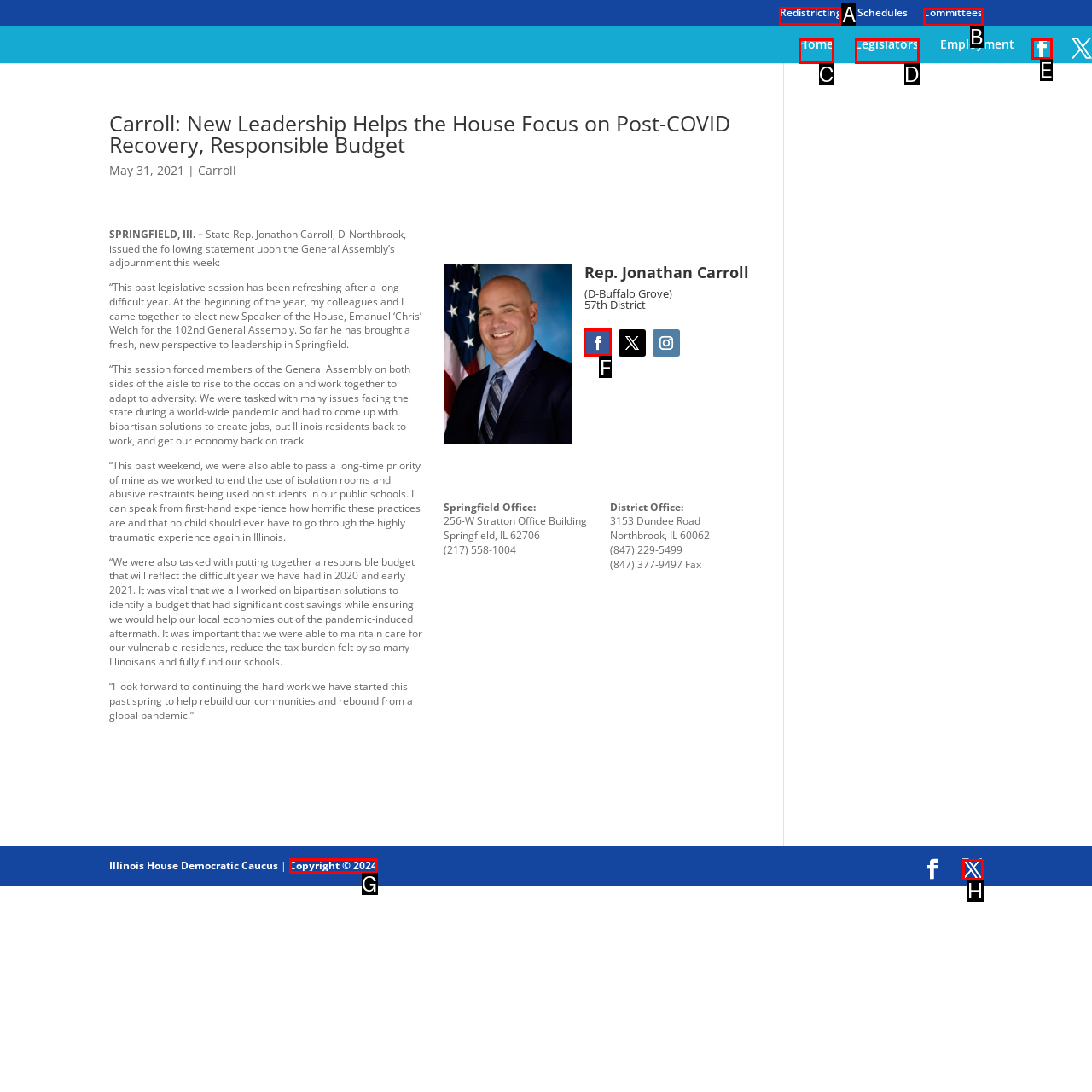Select the letter of the UI element you need to click on to fulfill this task: Click on Redistricting. Write down the letter only.

A